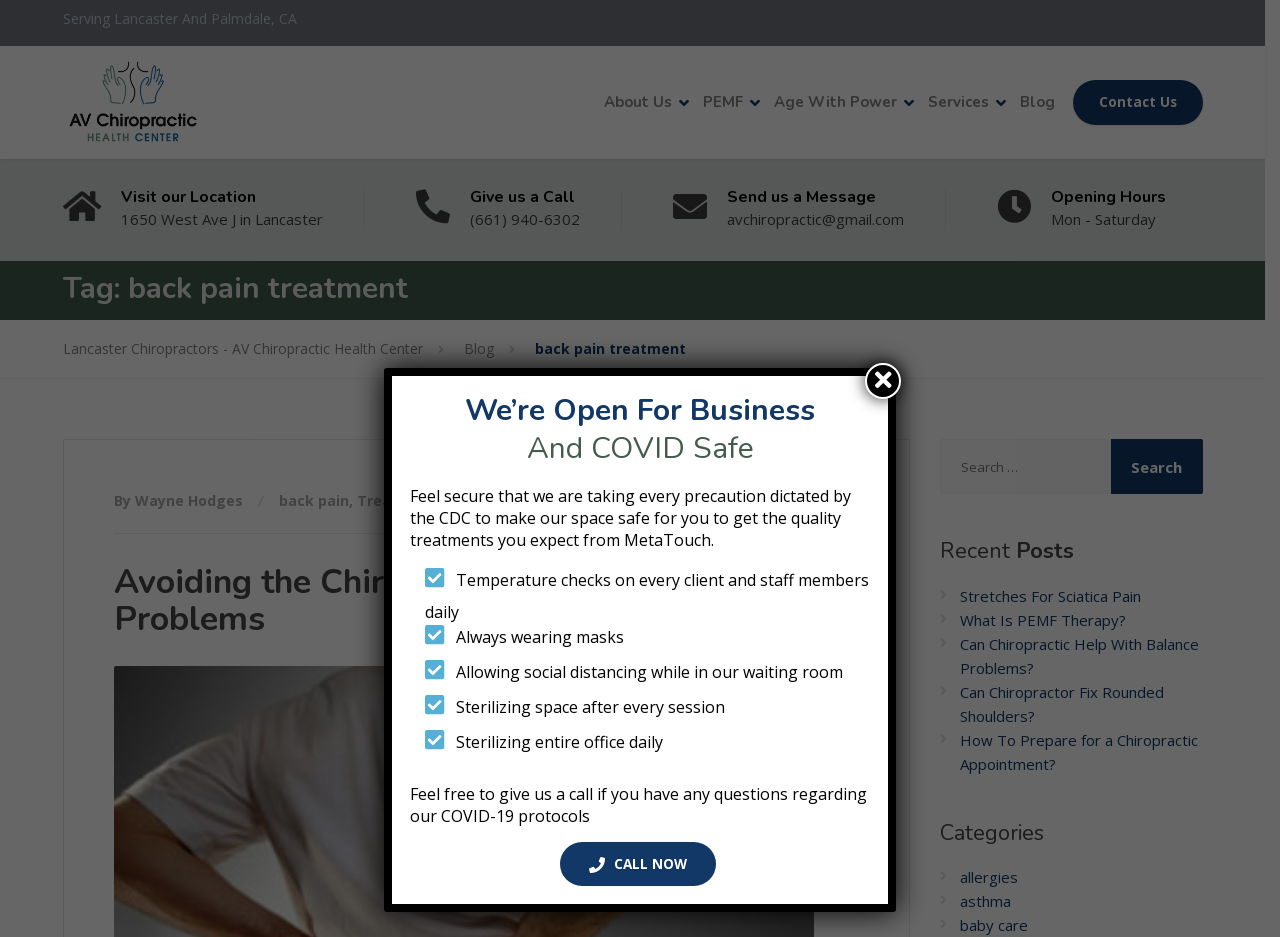Can you find the bounding box coordinates for the element to click on to achieve the instruction: "Read the blog post about back pain treatment"?

[0.43, 0.524, 0.548, 0.545]